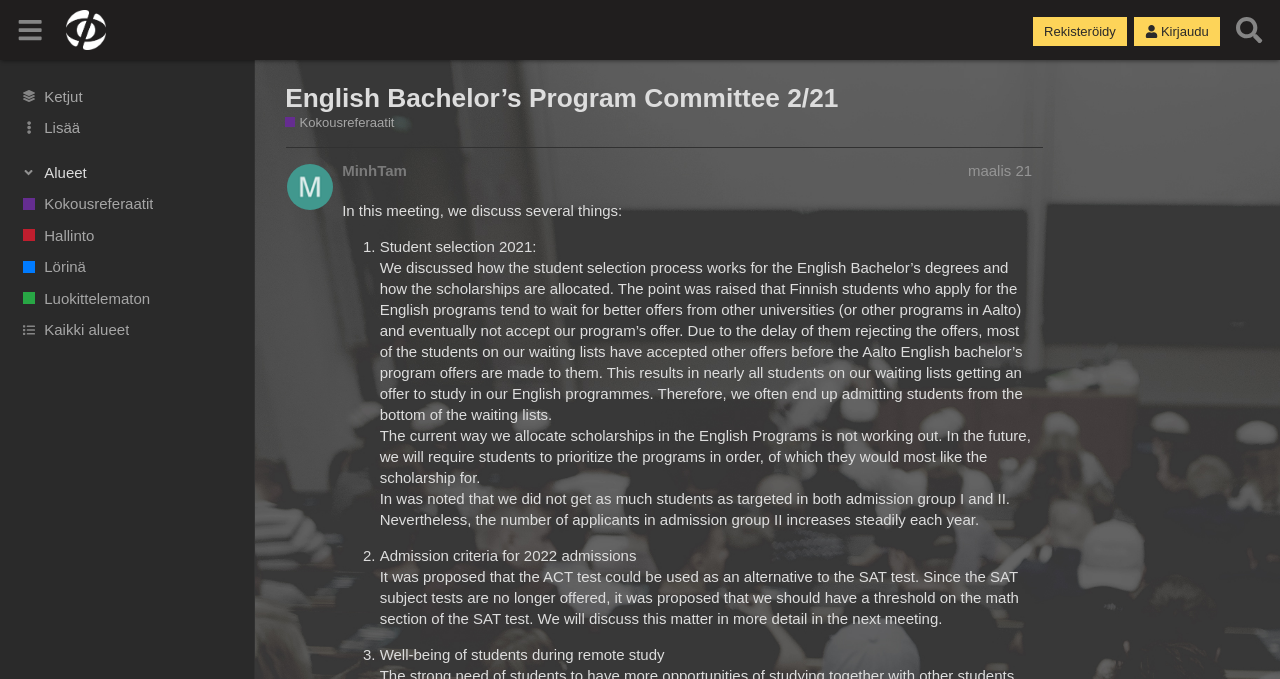Locate the primary headline on the webpage and provide its text.

English Bachelor’s Program Committee 2/21